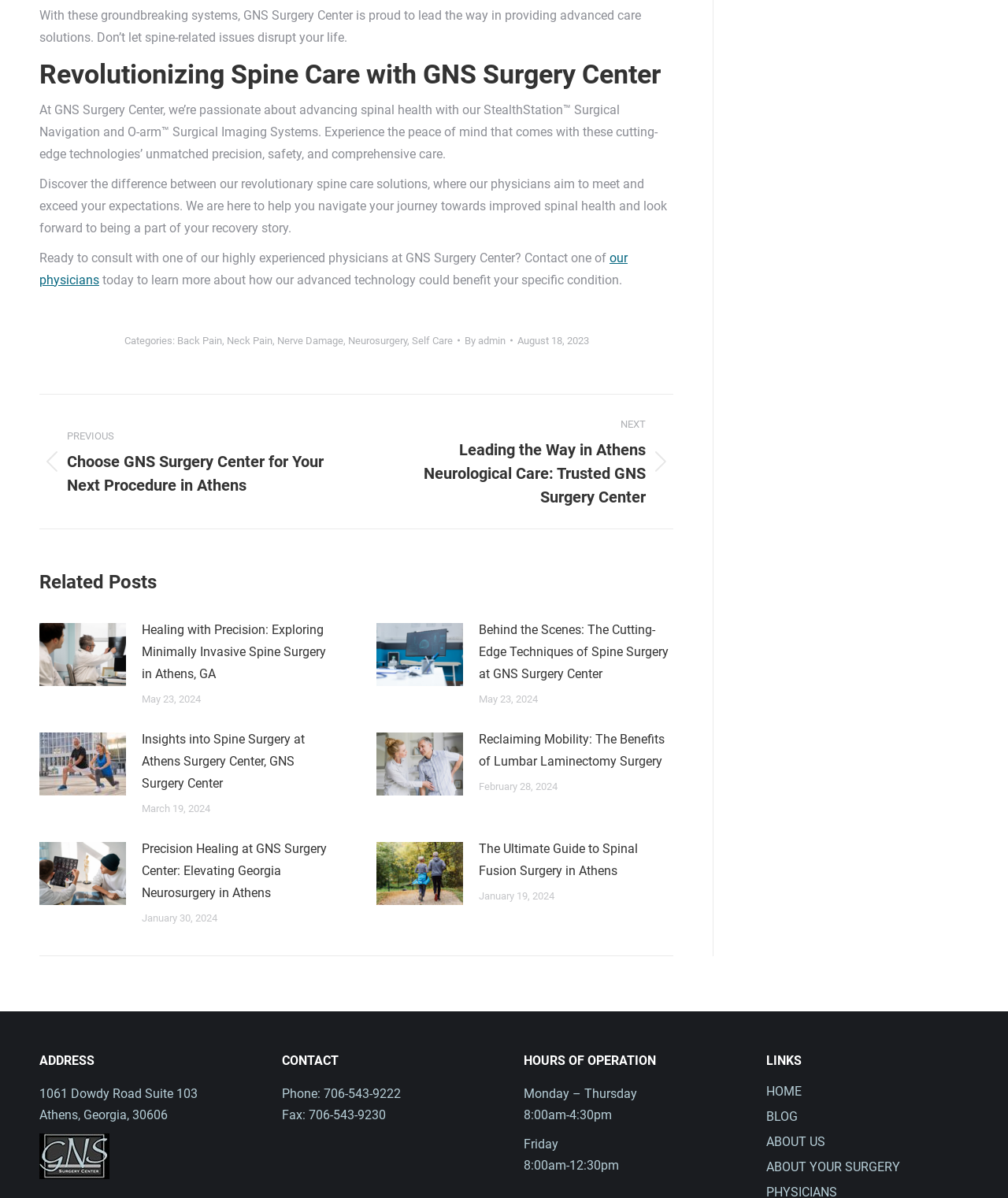Determine the bounding box coordinates of the element's region needed to click to follow the instruction: "Read about Revolutionizing Spine Care with GNS Surgery Center". Provide these coordinates as four float numbers between 0 and 1, formatted as [left, top, right, bottom].

[0.039, 0.047, 0.668, 0.076]